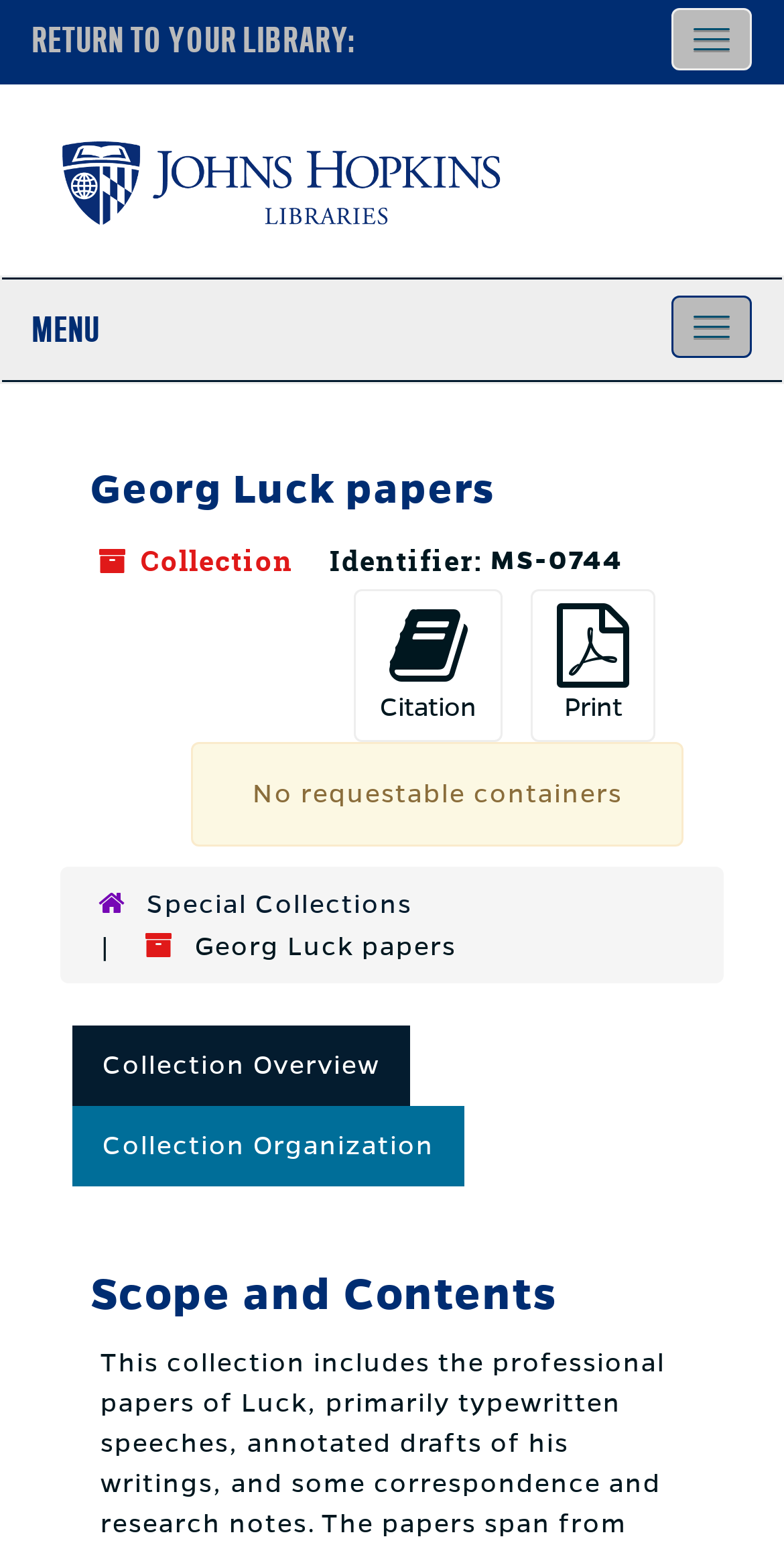Using the given description, provide the bounding box coordinates formatted as (top-left x, top-left y, bottom-right x, bottom-right y), with all values being floating point numbers between 0 and 1. Description: Citation

[0.451, 0.381, 0.641, 0.479]